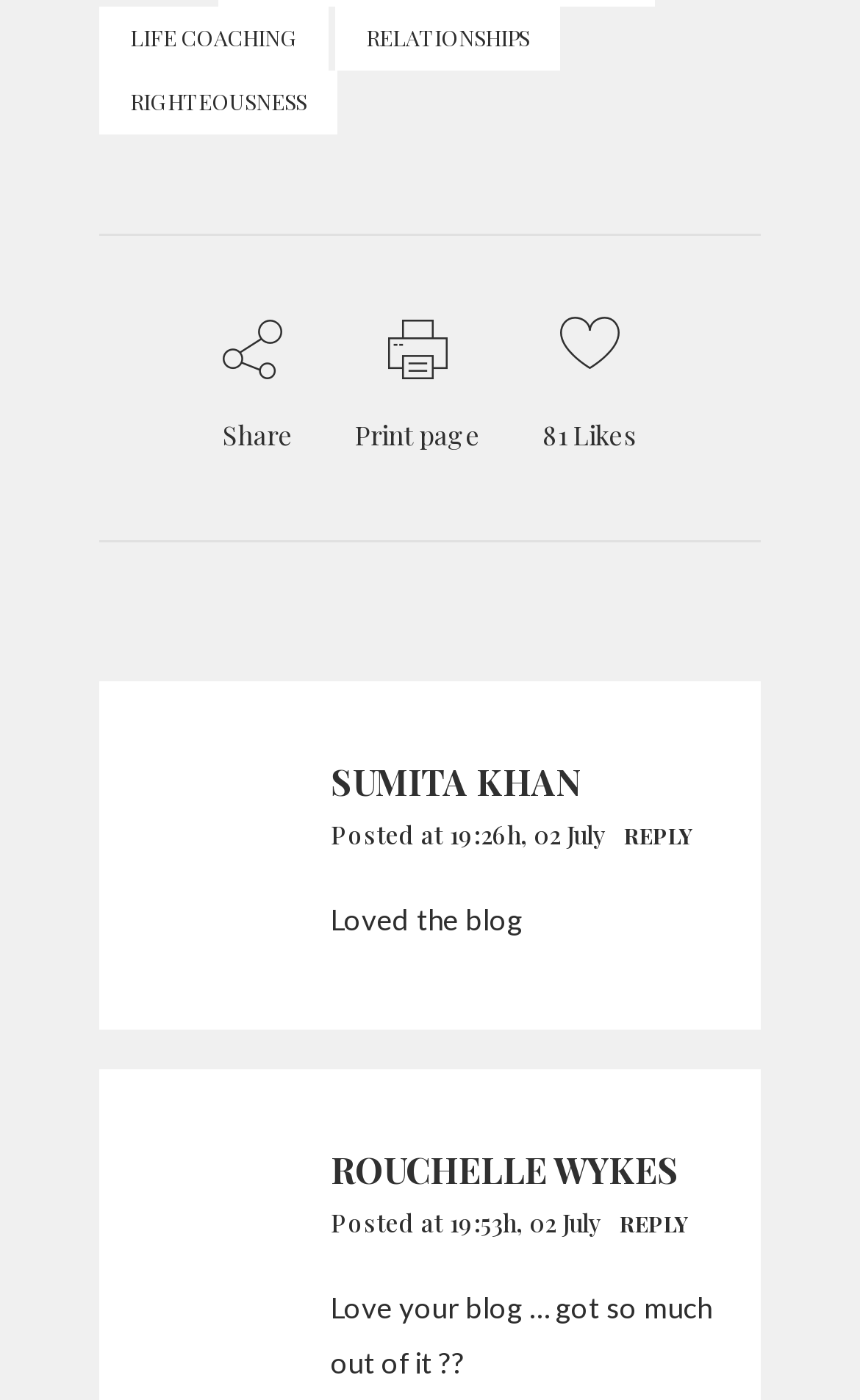Determine the bounding box coordinates of the element that should be clicked to execute the following command: "Print the page".

[0.413, 0.228, 0.559, 0.322]